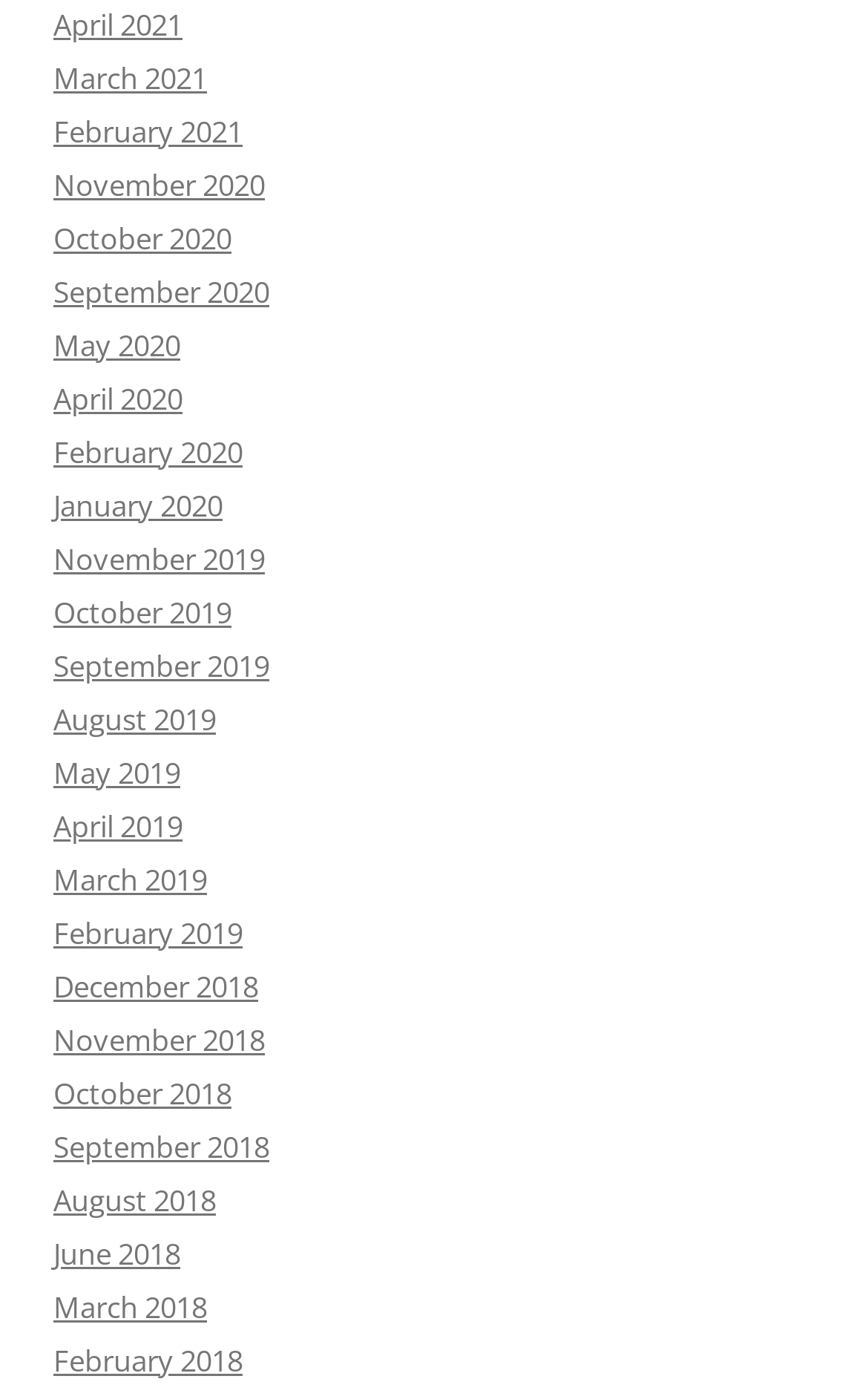Locate the bounding box coordinates of the area to click to fulfill this instruction: "view March 2019". The bounding box should be presented as four float numbers between 0 and 1, in the order [left, top, right, bottom].

[0.062, 0.614, 0.238, 0.642]